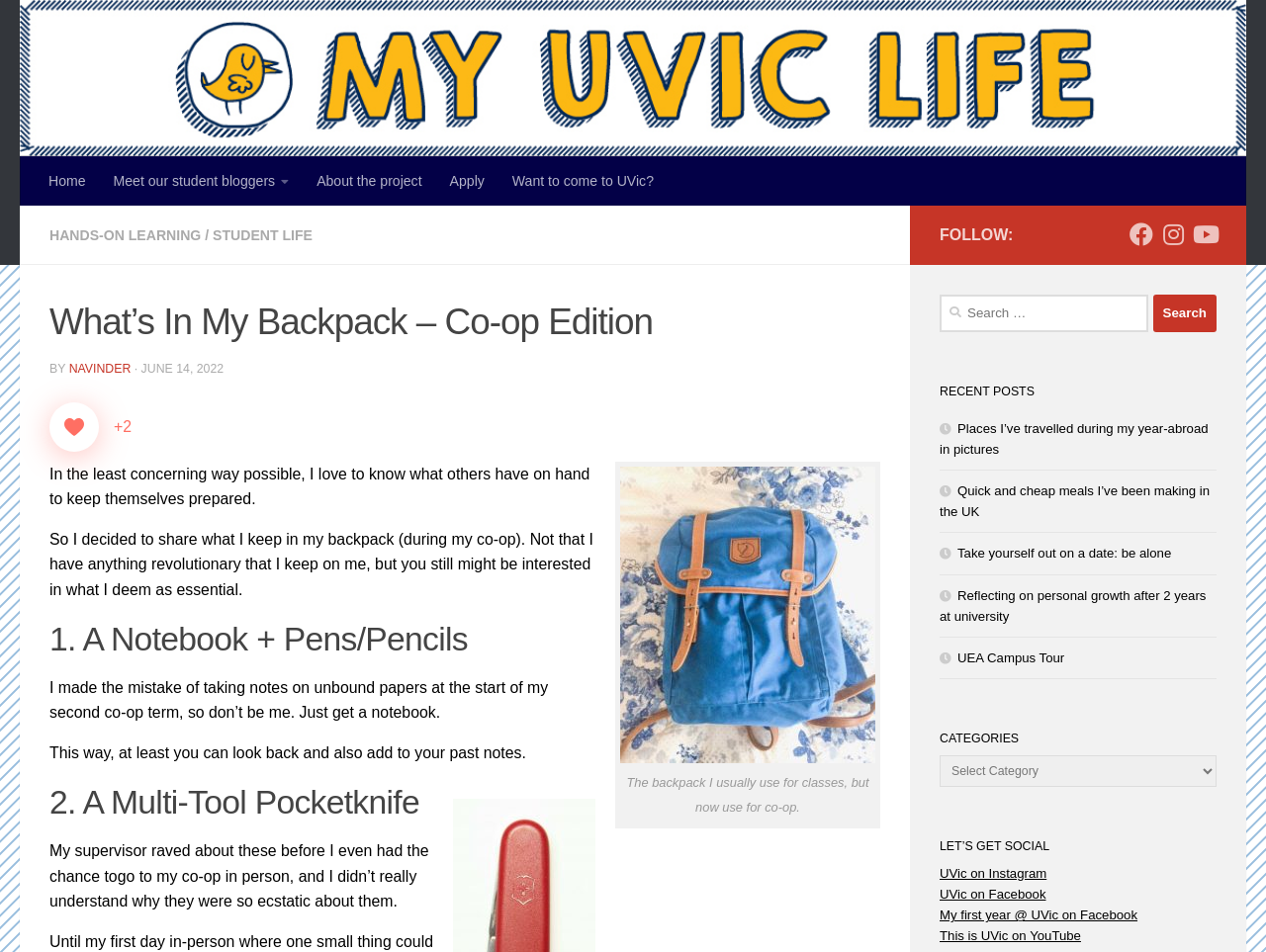Please give the bounding box coordinates of the area that should be clicked to fulfill the following instruction: "Click on the 'Skip to content' link". The coordinates should be in the format of four float numbers from 0 to 1, i.e., [left, top, right, bottom].

[0.003, 0.004, 0.119, 0.051]